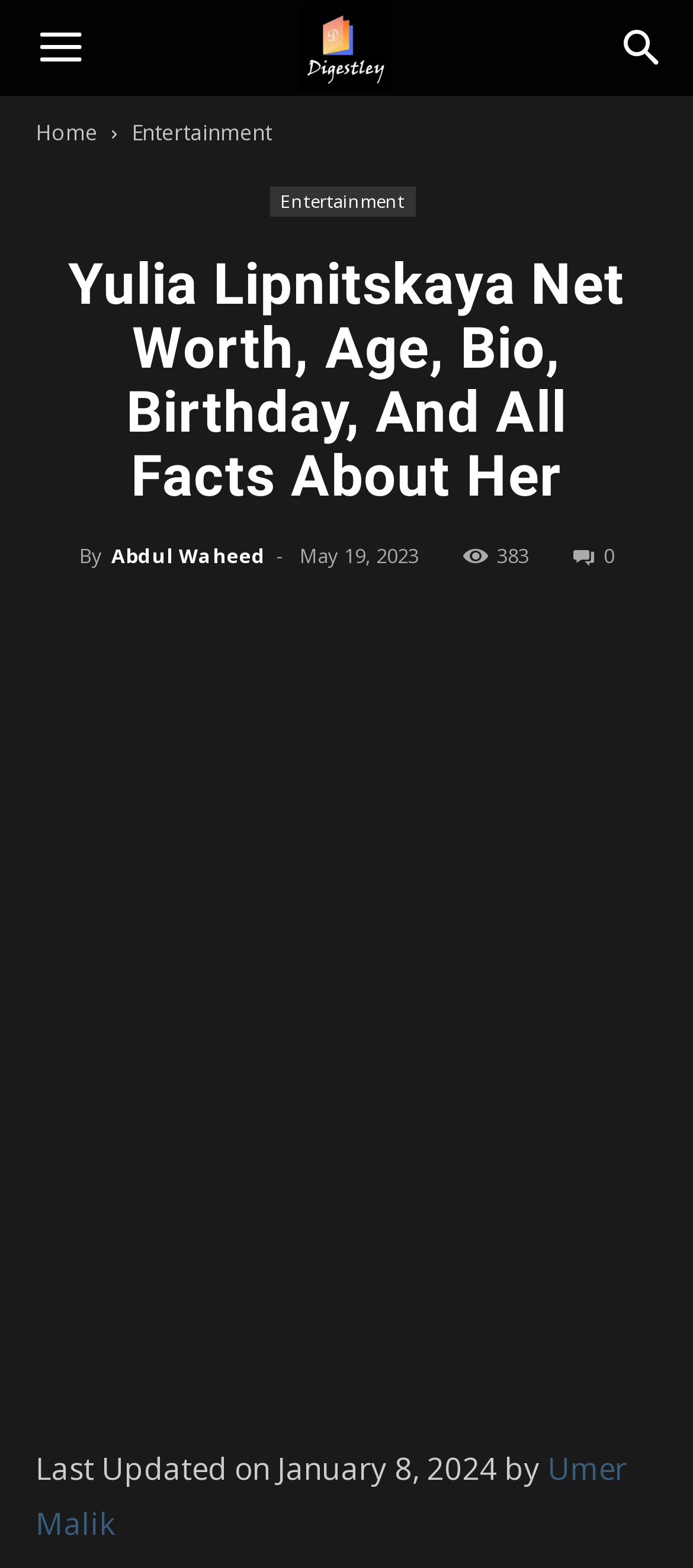Determine the bounding box coordinates of the area to click in order to meet this instruction: "View the image of Yulia Lipnitskaya".

[0.074, 0.47, 0.926, 0.879]